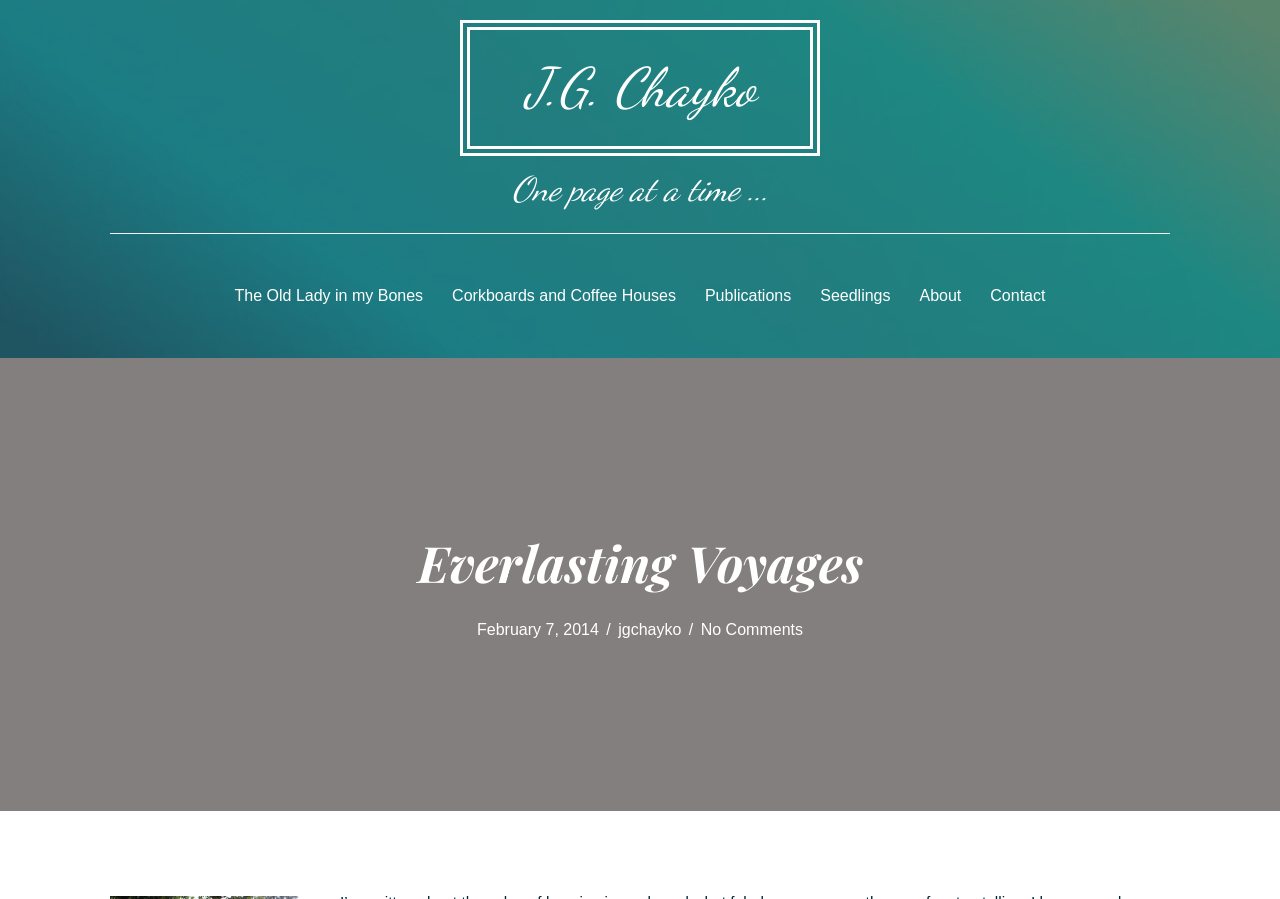Using the given description, provide the bounding box coordinates formatted as (top-left x, top-left y, bottom-right x, bottom-right y), with all values being floating point numbers between 0 and 1. Description: jgchayko

[0.483, 0.691, 0.532, 0.71]